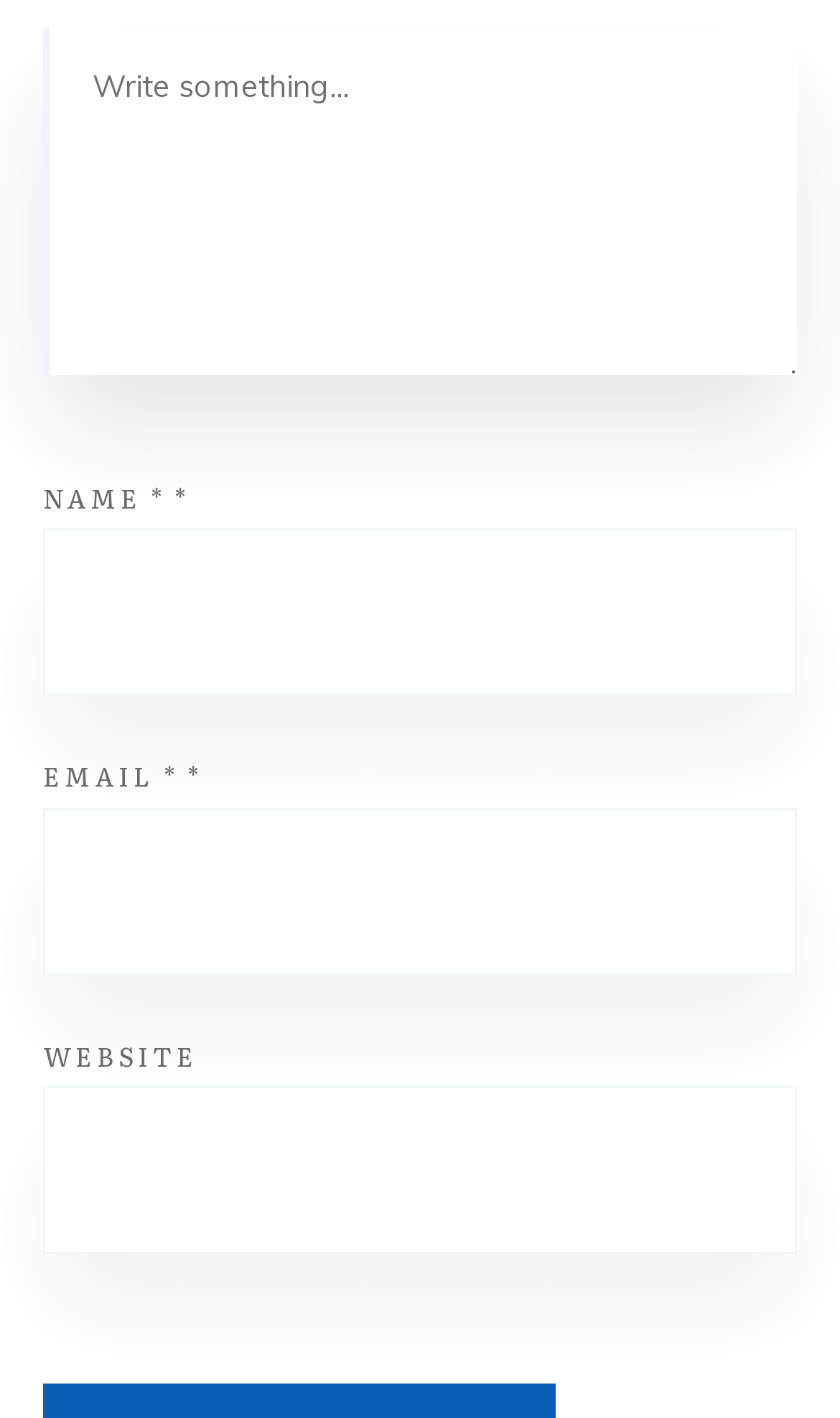Find the bounding box of the UI element described as: "parent_node: WEBSITE name="url"". The bounding box coordinates should be given as four float values between 0 and 1, i.e., [left, top, right, bottom].

[0.051, 0.766, 0.949, 0.884]